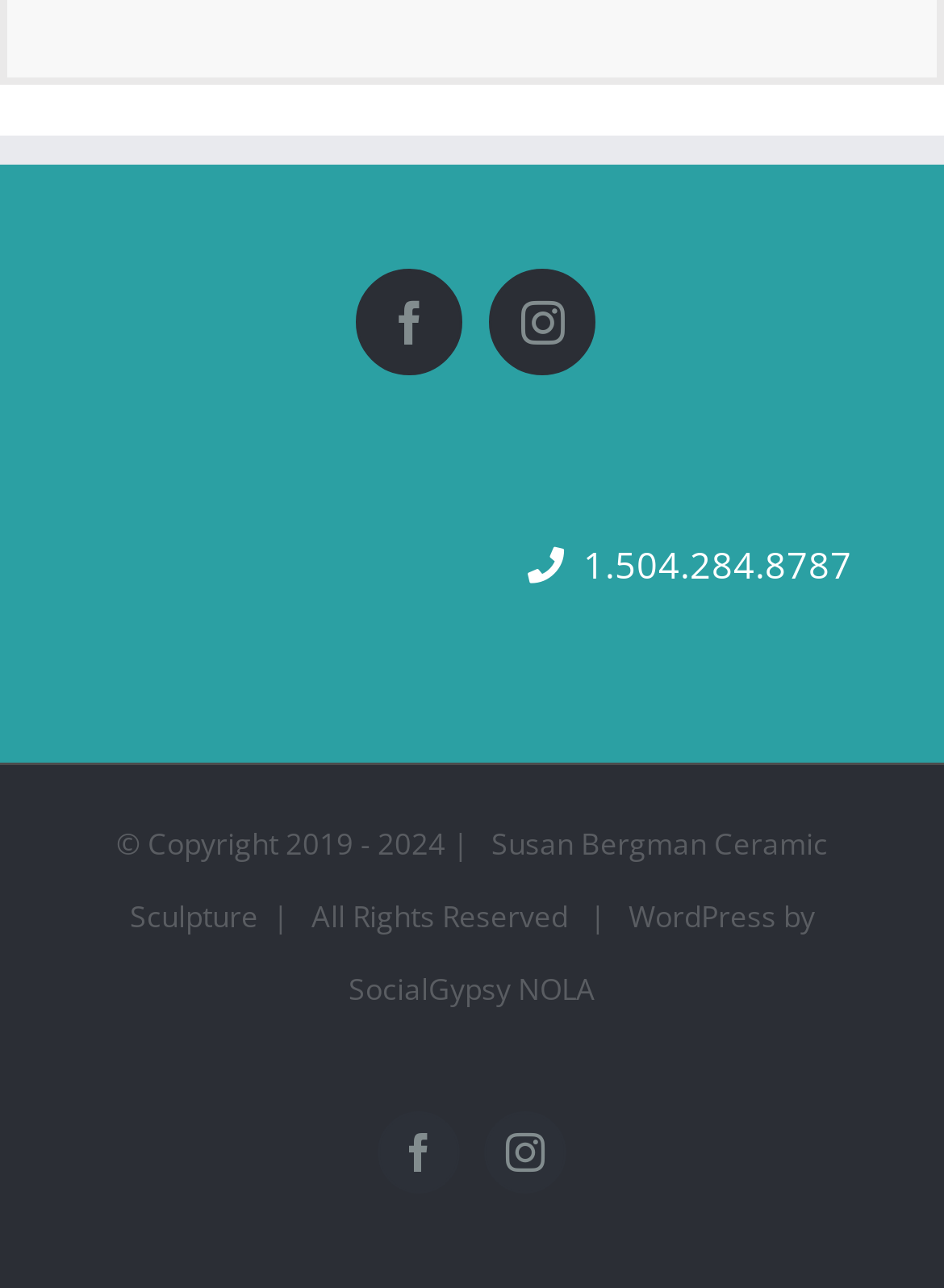Provide a one-word or short-phrase answer to the question:
What is the platform used to build the website?

WordPress